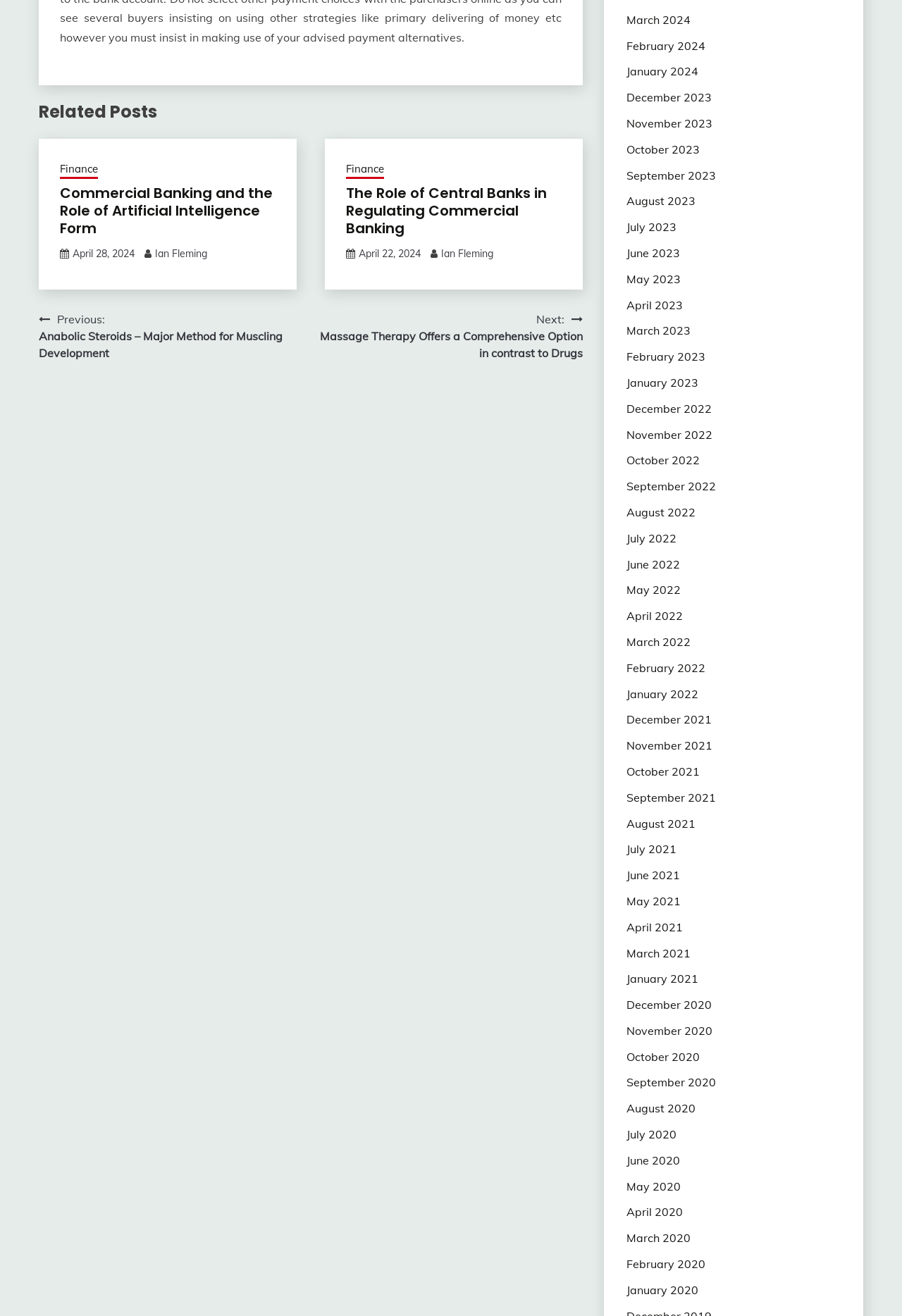Identify the bounding box of the UI element that matches this description: "July 2020".

[0.694, 0.857, 0.75, 0.867]